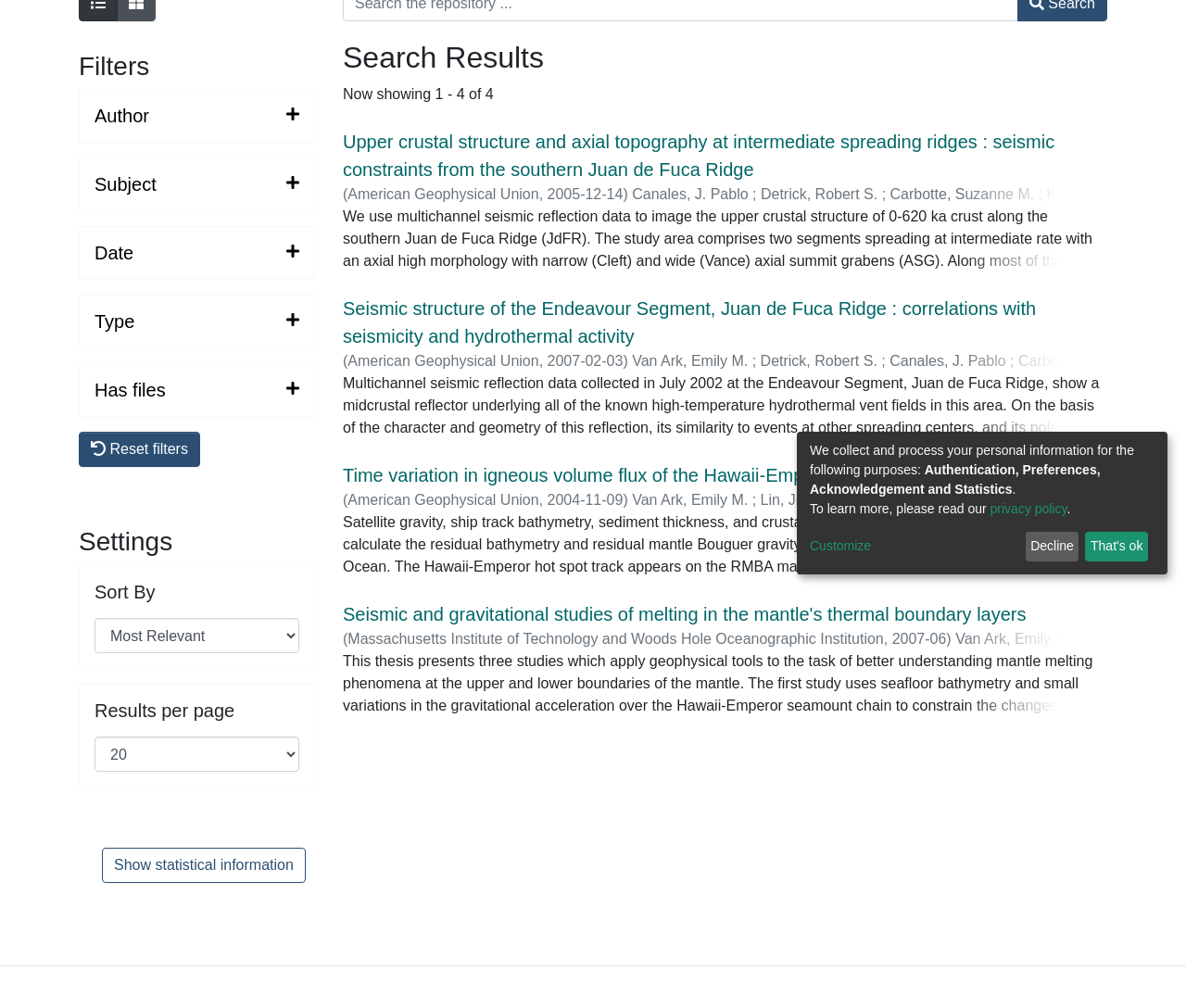For the given element description Show statistical information, determine the bounding box coordinates of the UI element. The coordinates should follow the format (top-left x, top-left y, bottom-right x, bottom-right y) and be within the range of 0 to 1.

[0.086, 0.841, 0.258, 0.876]